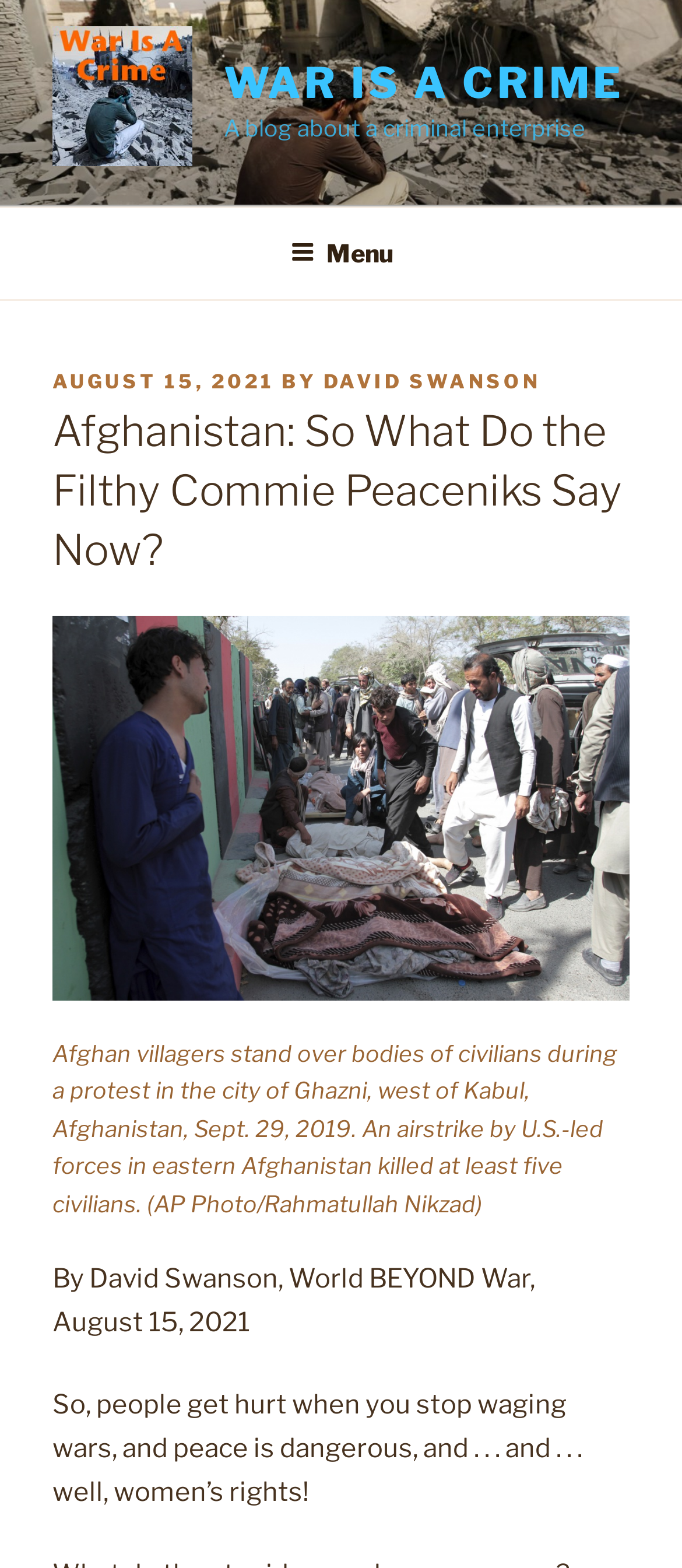Extract the primary headline from the webpage and present its text.

Afghanistan: So What Do the Filthy Commie Peaceniks Say Now?